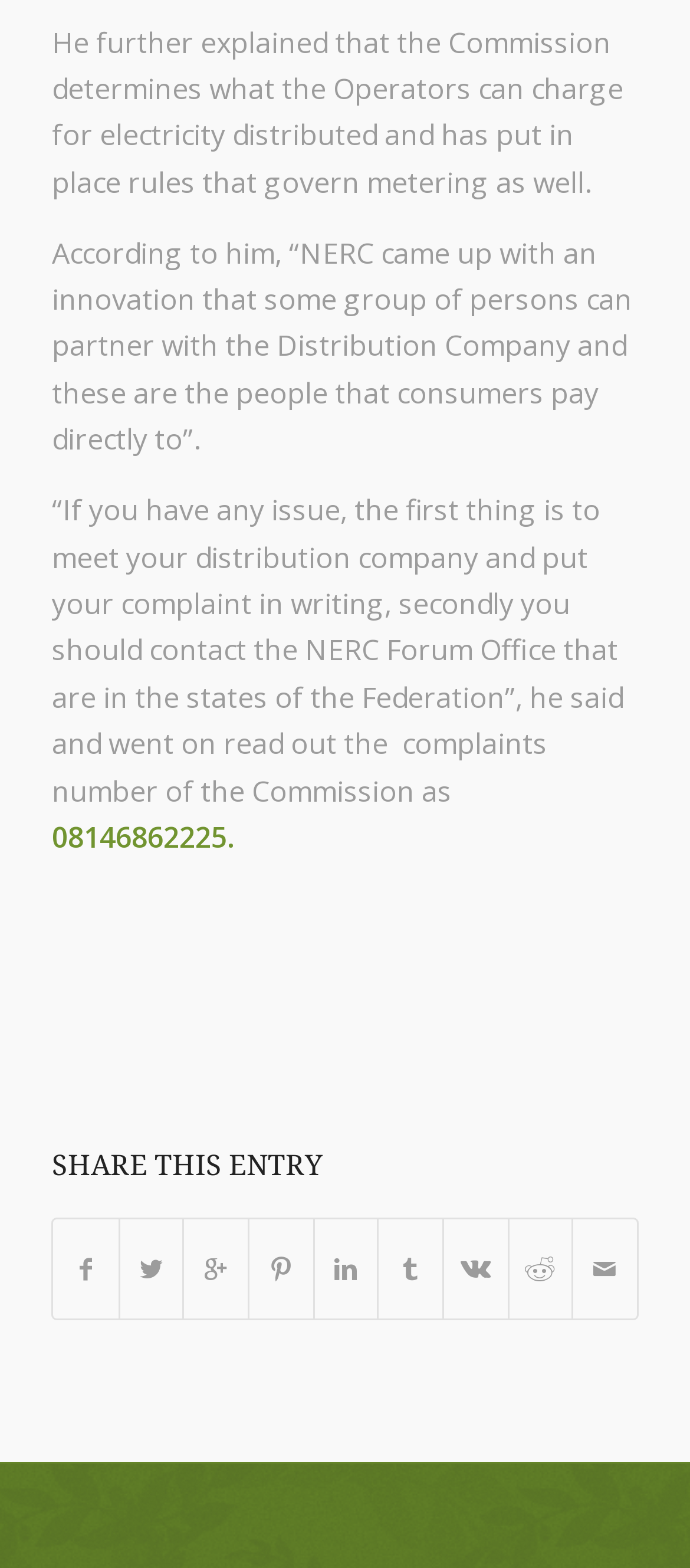Please identify the coordinates of the bounding box for the clickable region that will accomplish this instruction: "Share this entry".

[0.075, 0.734, 0.925, 0.753]